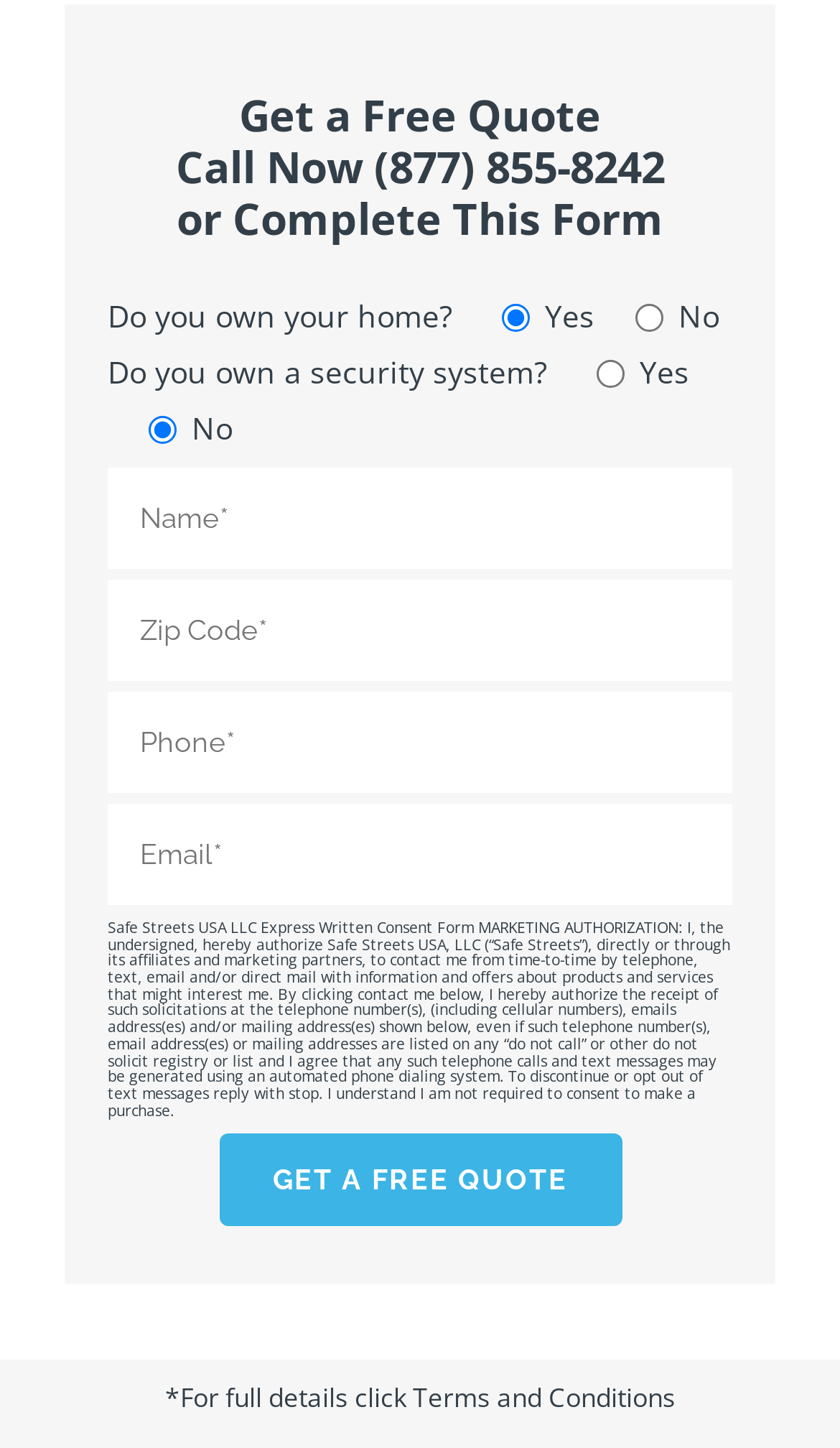Please provide a comprehensive response to the question based on the details in the image: Where can I find the terms and conditions?

The terms and conditions can be found at the bottom of the webpage, as indicated by the link 'Terms and Conditions' located below the static text '*For full details click'.